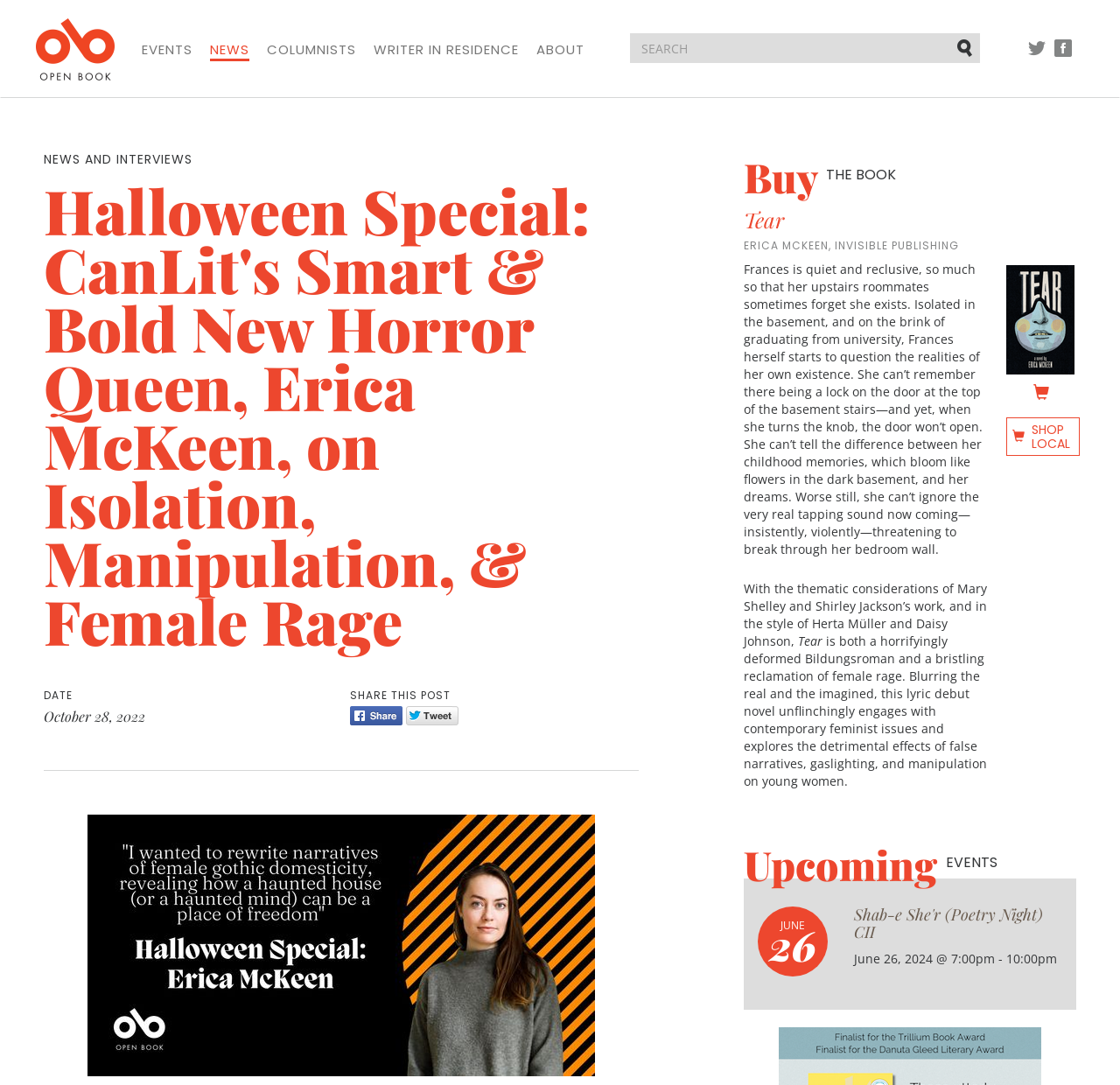Find the bounding box coordinates of the element's region that should be clicked in order to follow the given instruction: "Search for something". The coordinates should consist of four float numbers between 0 and 1, i.e., [left, top, right, bottom].

[0.562, 0.031, 0.875, 0.058]